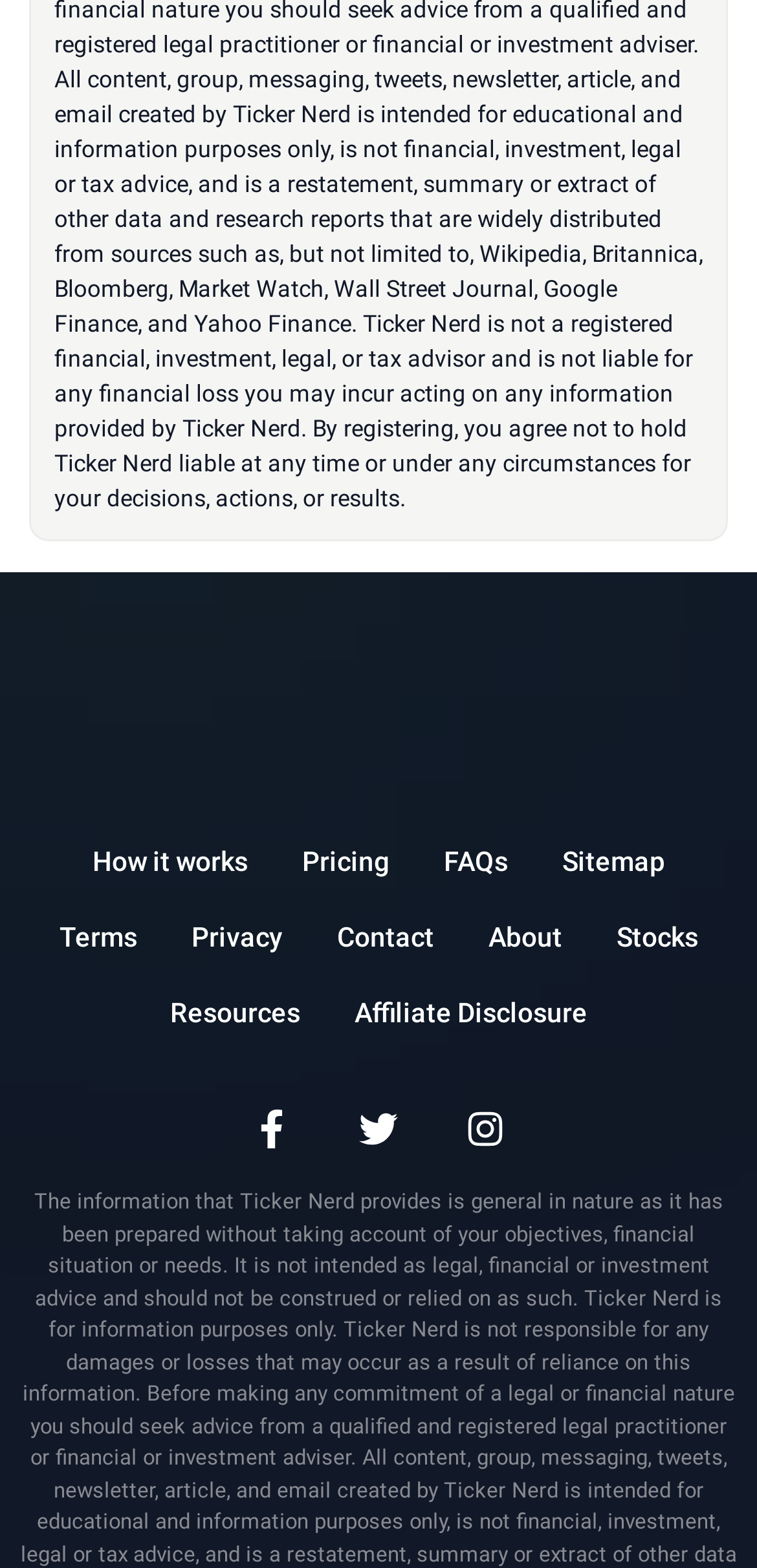What is the purpose of the 'About' link?
Give a single word or phrase answer based on the content of the image.

To provide information about the website